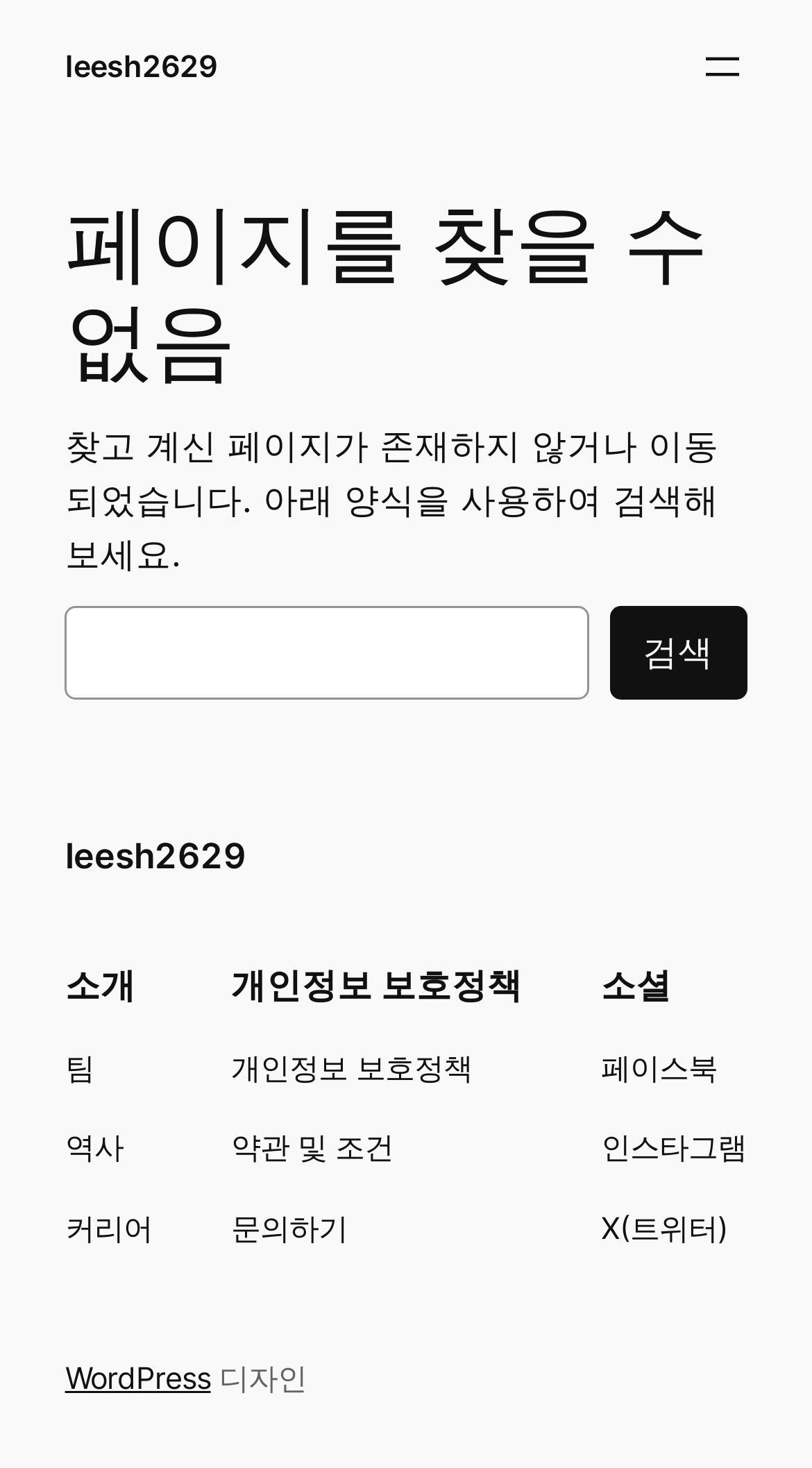Given the content of the image, can you provide a detailed answer to the question?
What is the error message on the webpage?

The error message is located in the main section of the webpage, inside a heading element, which indicates that the webpage is currently displaying an error message. The text of the error message is '페이지를 찾을 수 없음', which translates to 'Page not found'.